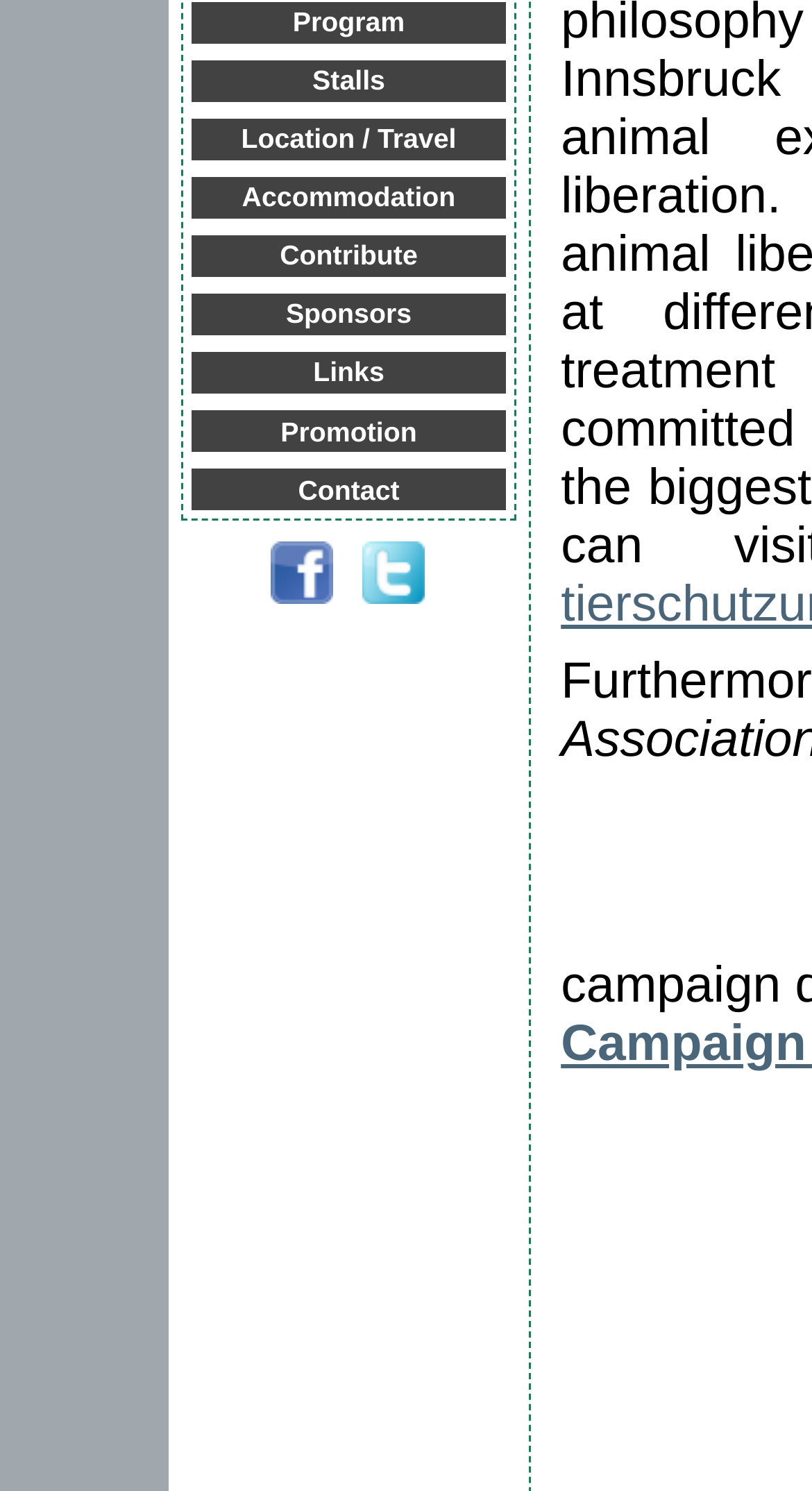Determine the bounding box coordinates of the UI element described below. Use the format (top-left x, top-left y, bottom-right x, bottom-right y) with floating point numbers between 0 and 1: Stalls

[0.236, 0.04, 0.623, 0.068]